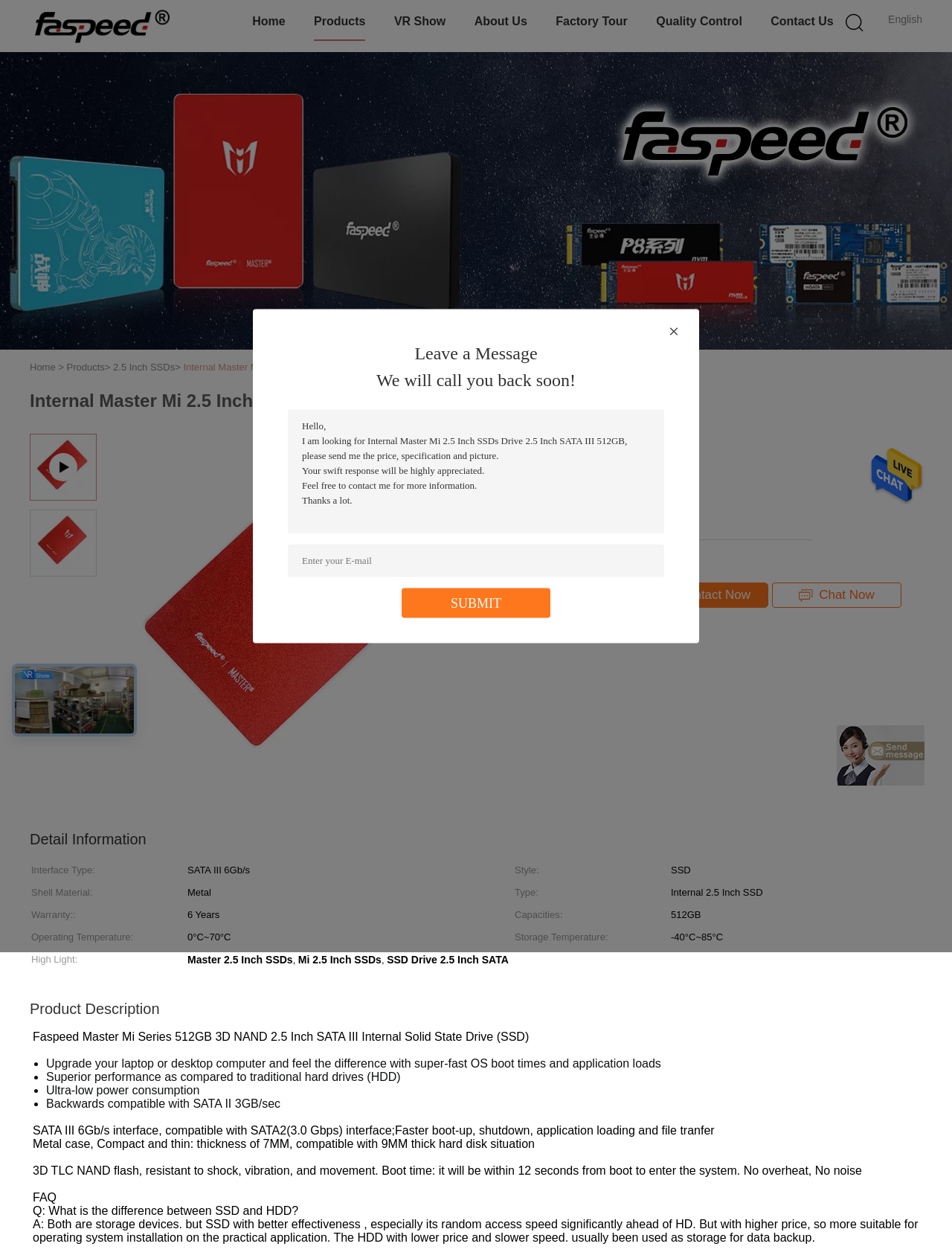Please specify the bounding box coordinates of the element that should be clicked to execute the given instruction: 'Click the Contact Now link'. Ensure the coordinates are four float numbers between 0 and 1, expressed as [left, top, right, bottom].

[0.671, 0.463, 0.807, 0.483]